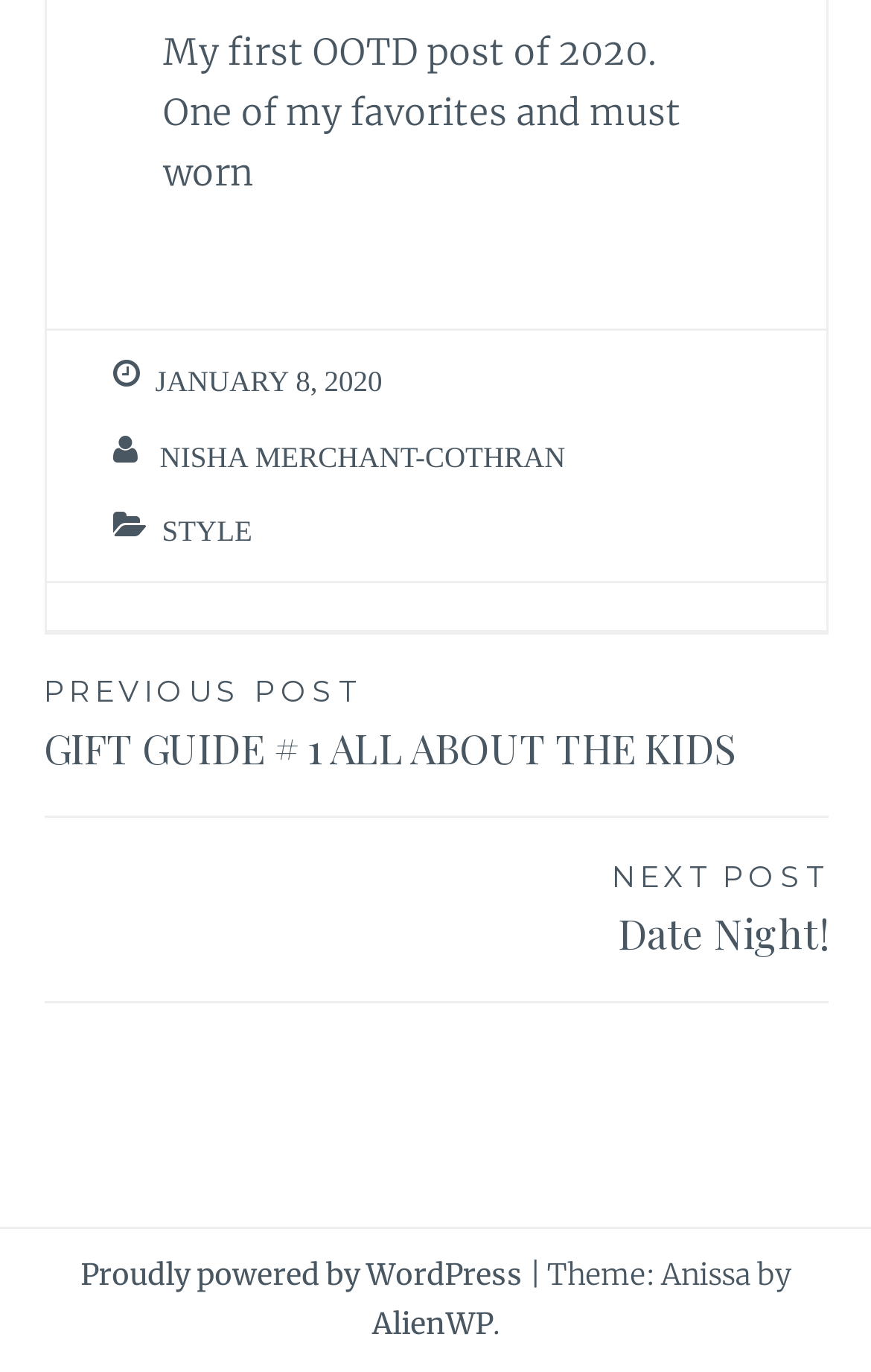What is the theme of the website?
Please analyze the image and answer the question with as much detail as possible.

I determined the theme of the website by examining the footer section, where it says 'Theme: Anissa by AlienWP'.